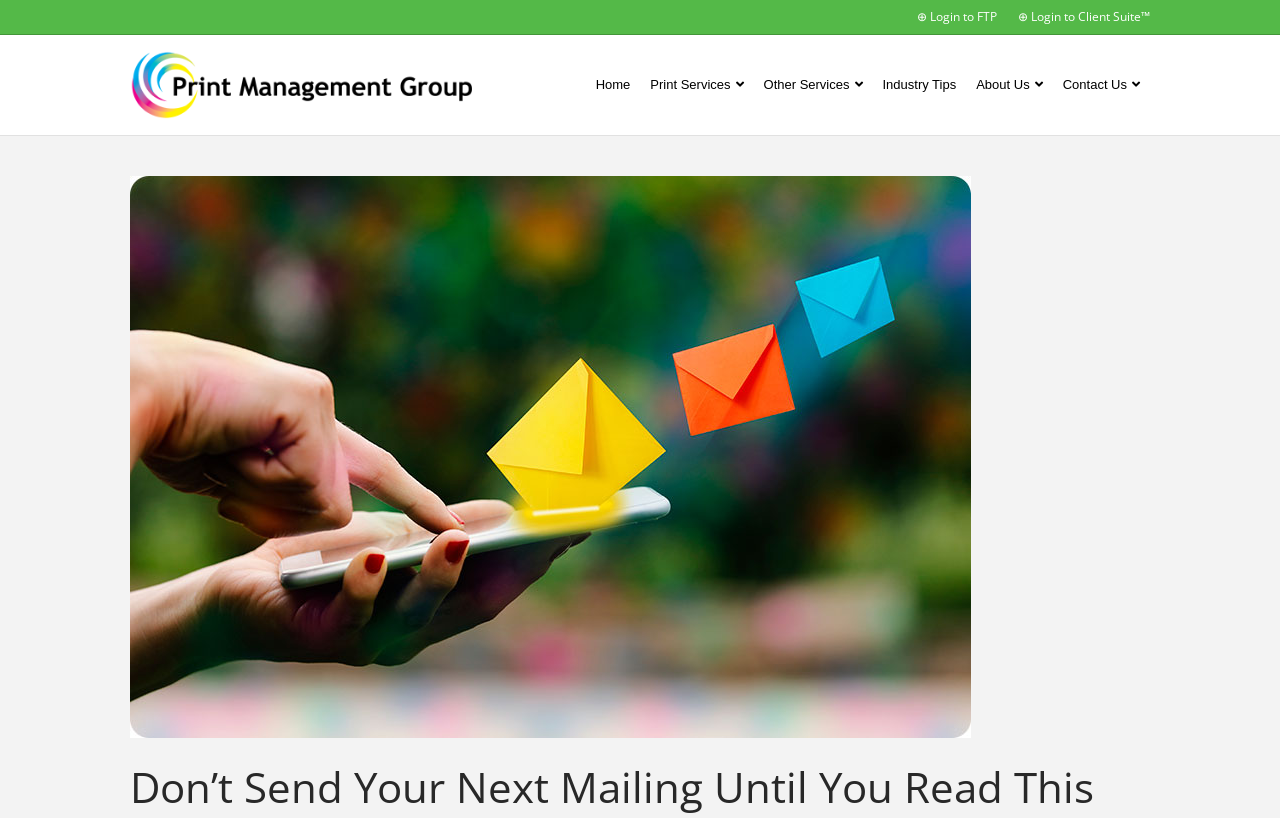Please find and report the bounding box coordinates of the element to click in order to perform the following action: "read industry tips". The coordinates should be expressed as four float numbers between 0 and 1, in the format [left, top, right, bottom].

[0.682, 0.074, 0.755, 0.133]